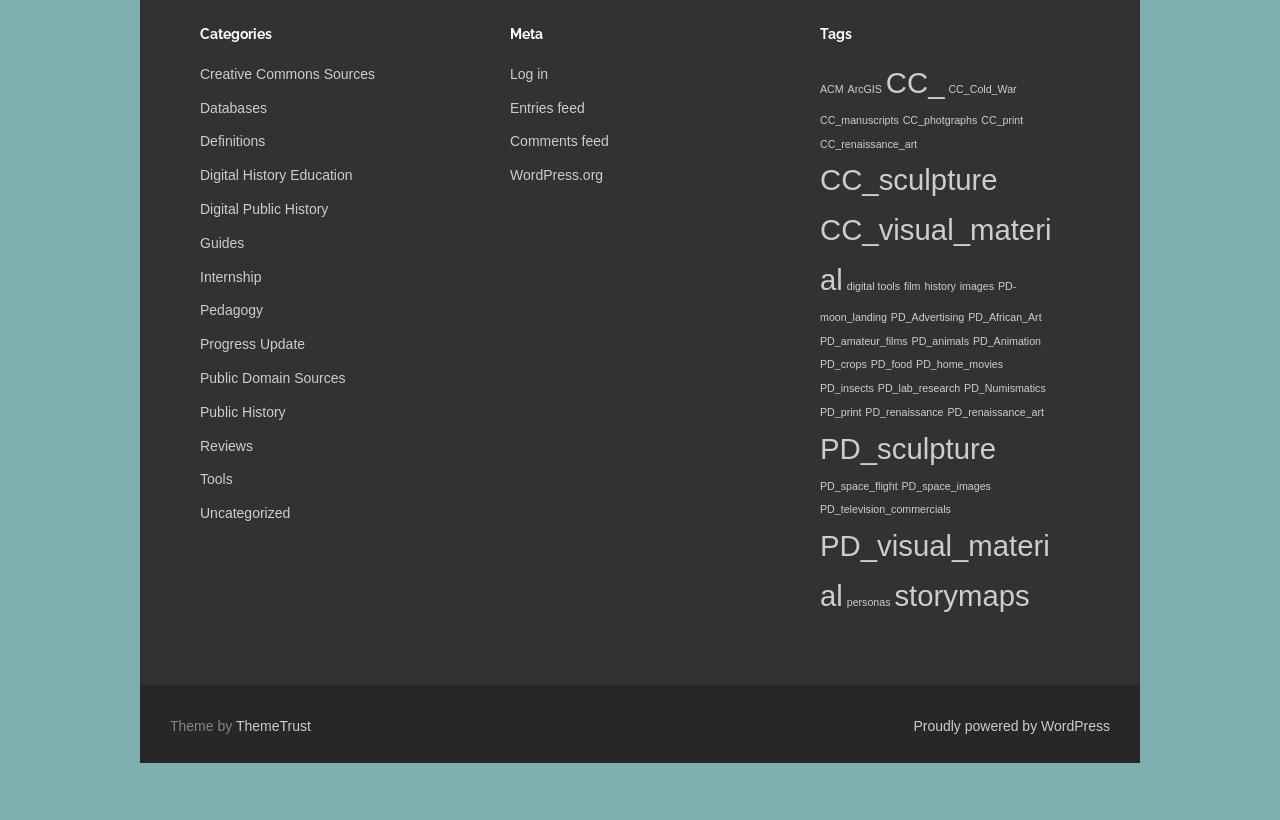Locate the bounding box coordinates of the element that should be clicked to execute the following instruction: "Explore 'CC_renaissance_art'".

[0.641, 0.168, 0.717, 0.182]